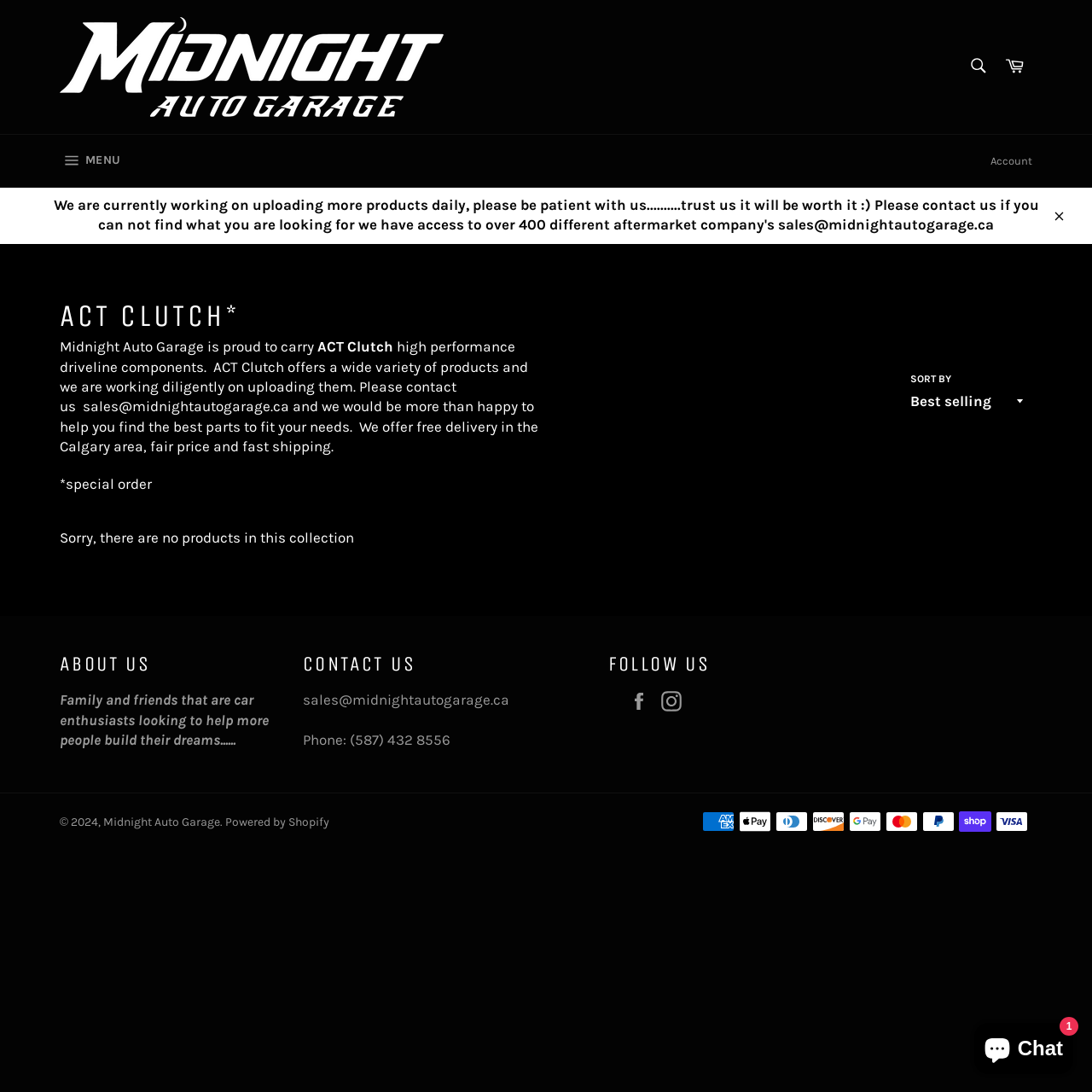Identify the bounding box coordinates for the element you need to click to achieve the following task: "Search for products". The coordinates must be four float values ranging from 0 to 1, formatted as [left, top, right, bottom].

[0.877, 0.044, 0.912, 0.079]